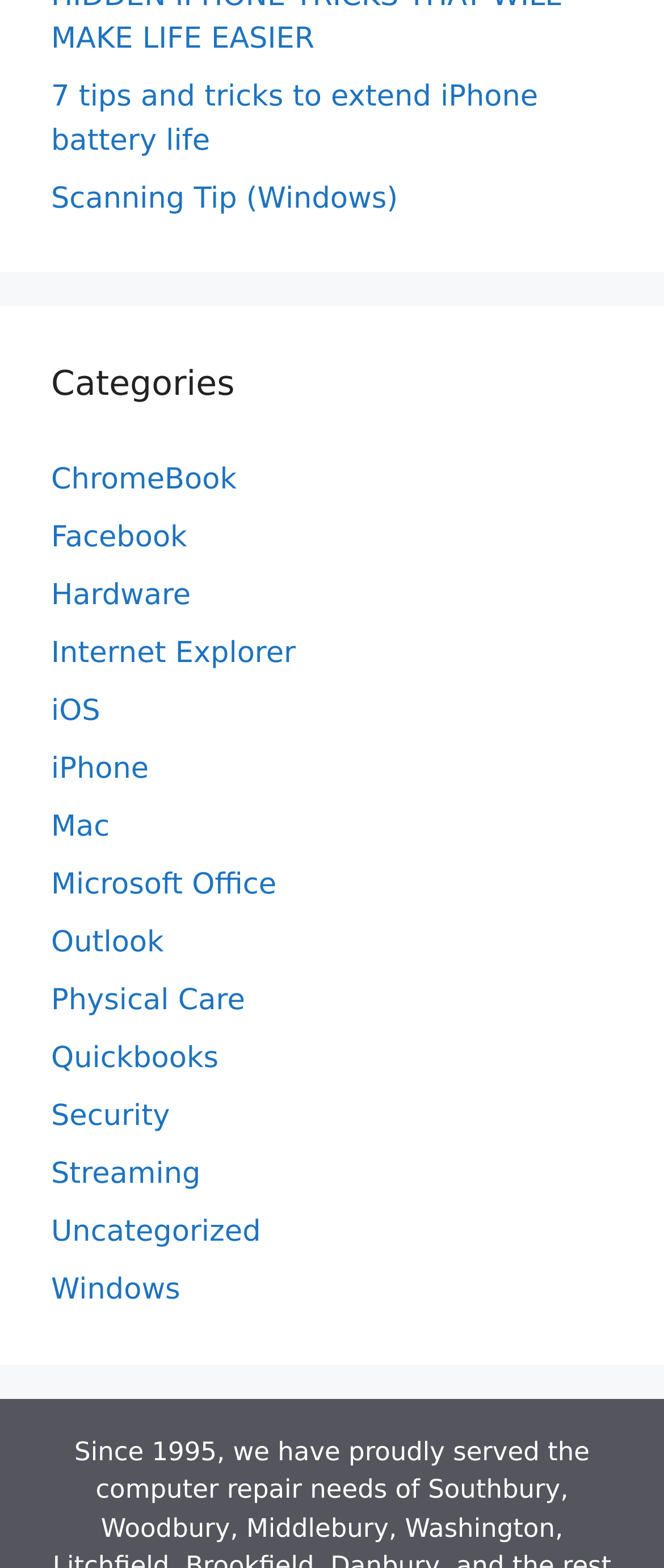Provide the bounding box coordinates of the HTML element described by the text: "Windows". The coordinates should be in the format [left, top, right, bottom] with values between 0 and 1.

[0.077, 0.812, 0.272, 0.834]